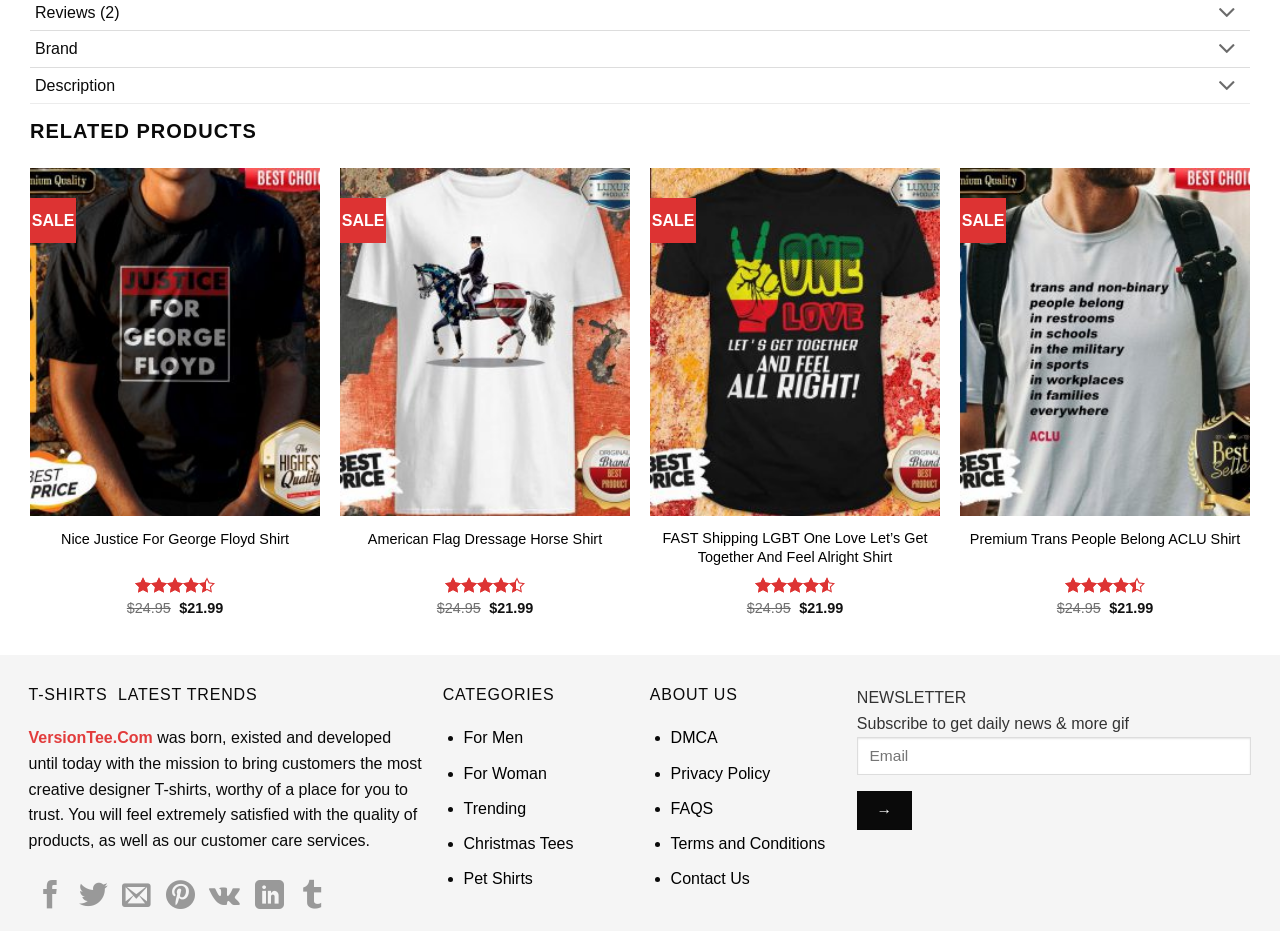Pinpoint the bounding box coordinates of the clickable element to carry out the following instruction: "View related product 'Nice Justice For George Floyd Shirt'."

[0.023, 0.181, 0.25, 0.555]